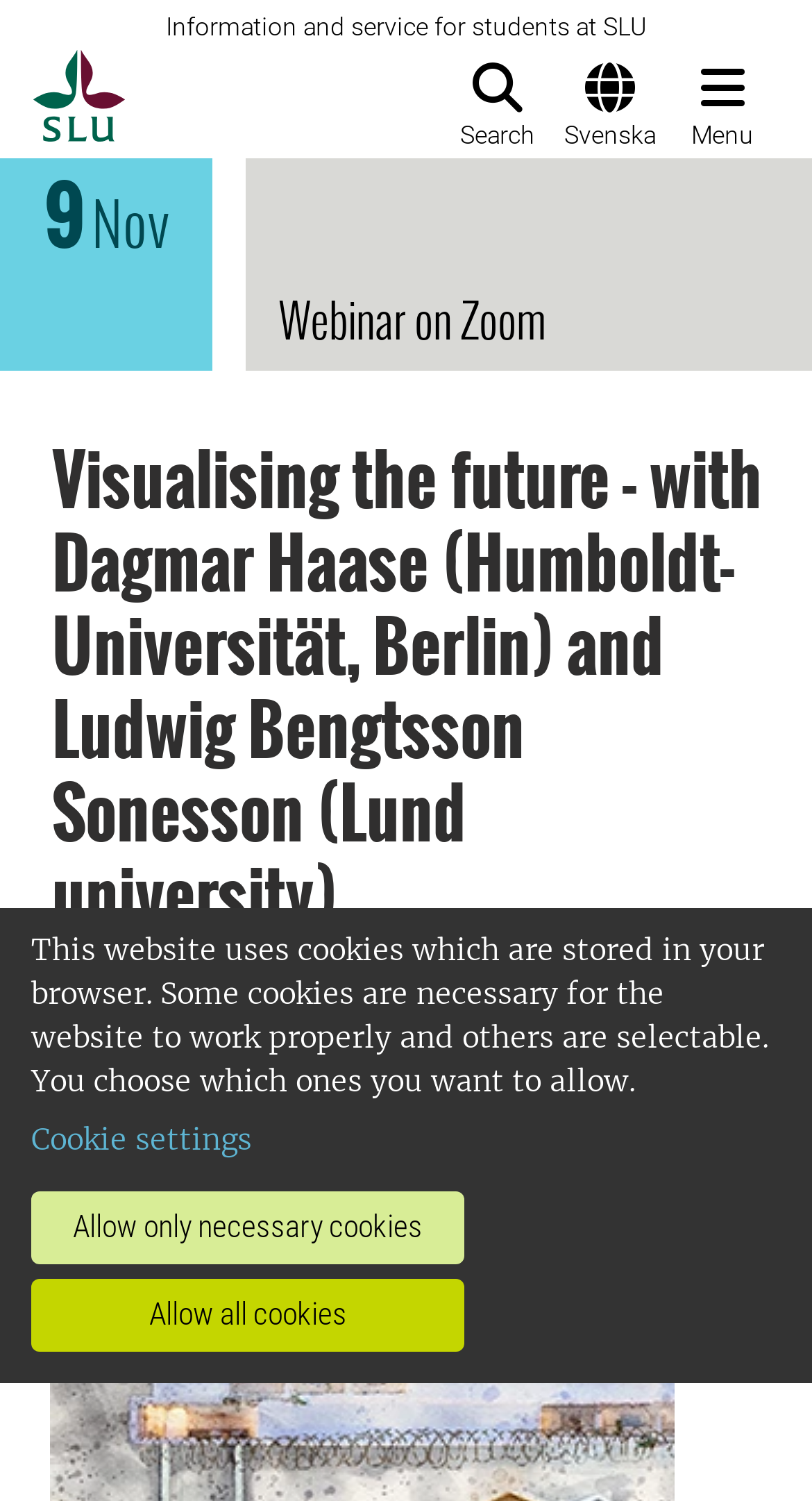Please specify the bounding box coordinates of the clickable section necessary to execute the following command: "Search for something".

[0.544, 0.033, 0.682, 0.097]